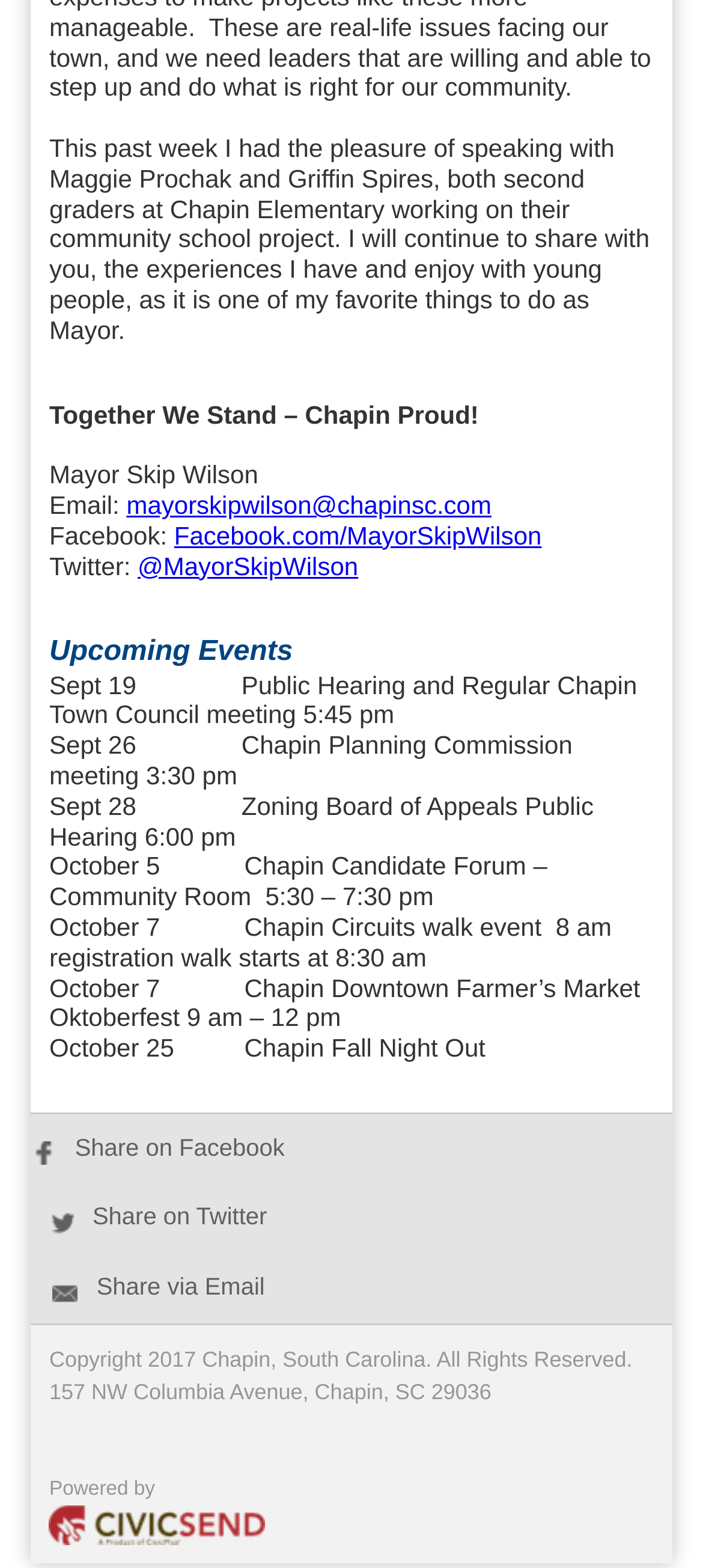Look at the image and give a detailed response to the following question: Who is the author of the latest article?

The webpage does not explicitly mention the author of the latest article. Although it mentions 'This past week I had the pleasure of speaking with Maggie Prochak and Griffin Spires, both second graders at Chapin Elementary working on their community school project.' it does not specify who the author of the article is.